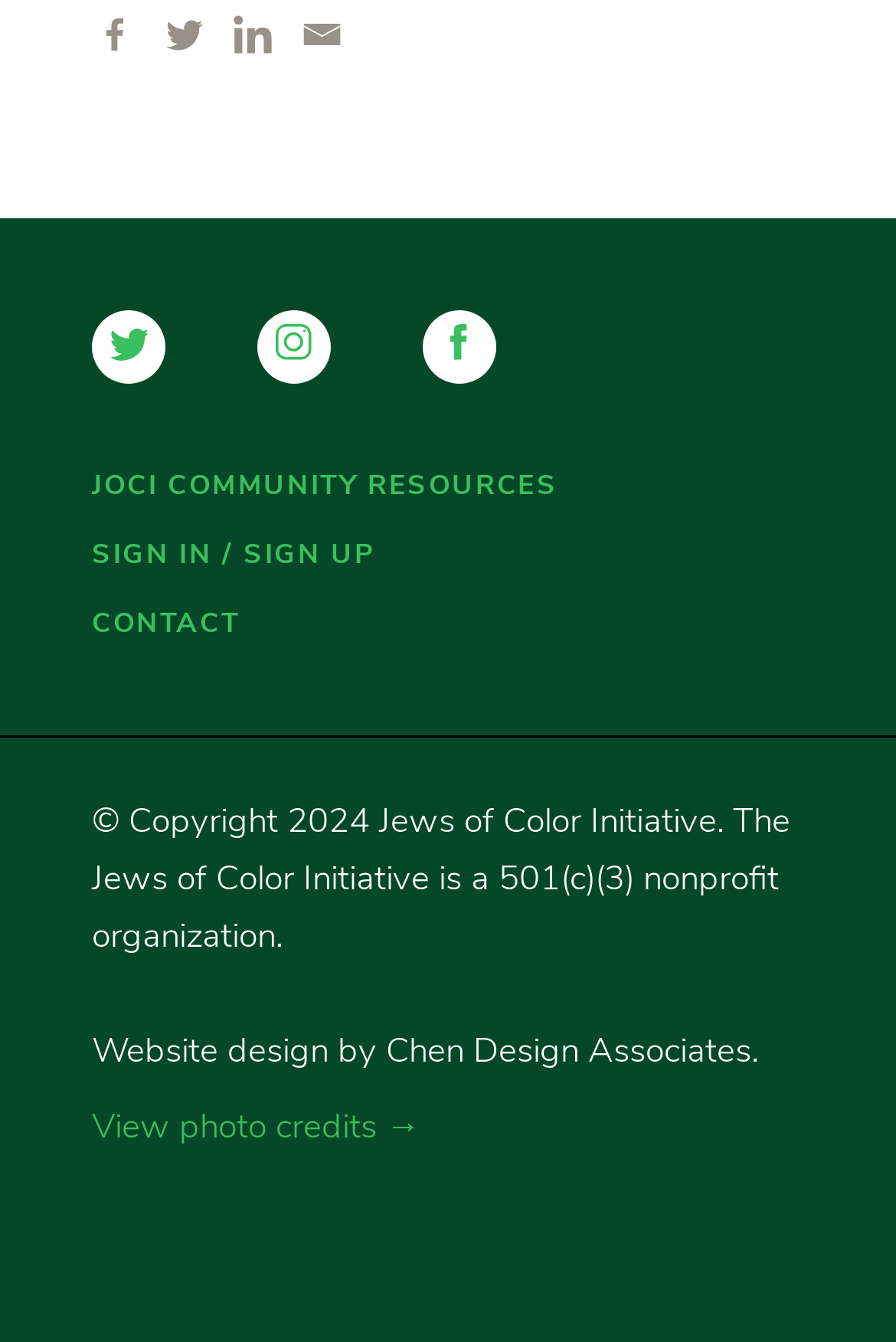Bounding box coordinates are given in the format (top-left x, top-left y, bottom-right x, bottom-right y). All values should be floating point numbers between 0 and 1. Provide the bounding box coordinate for the UI element described as: View photo credits →

[0.103, 0.82, 0.469, 0.863]